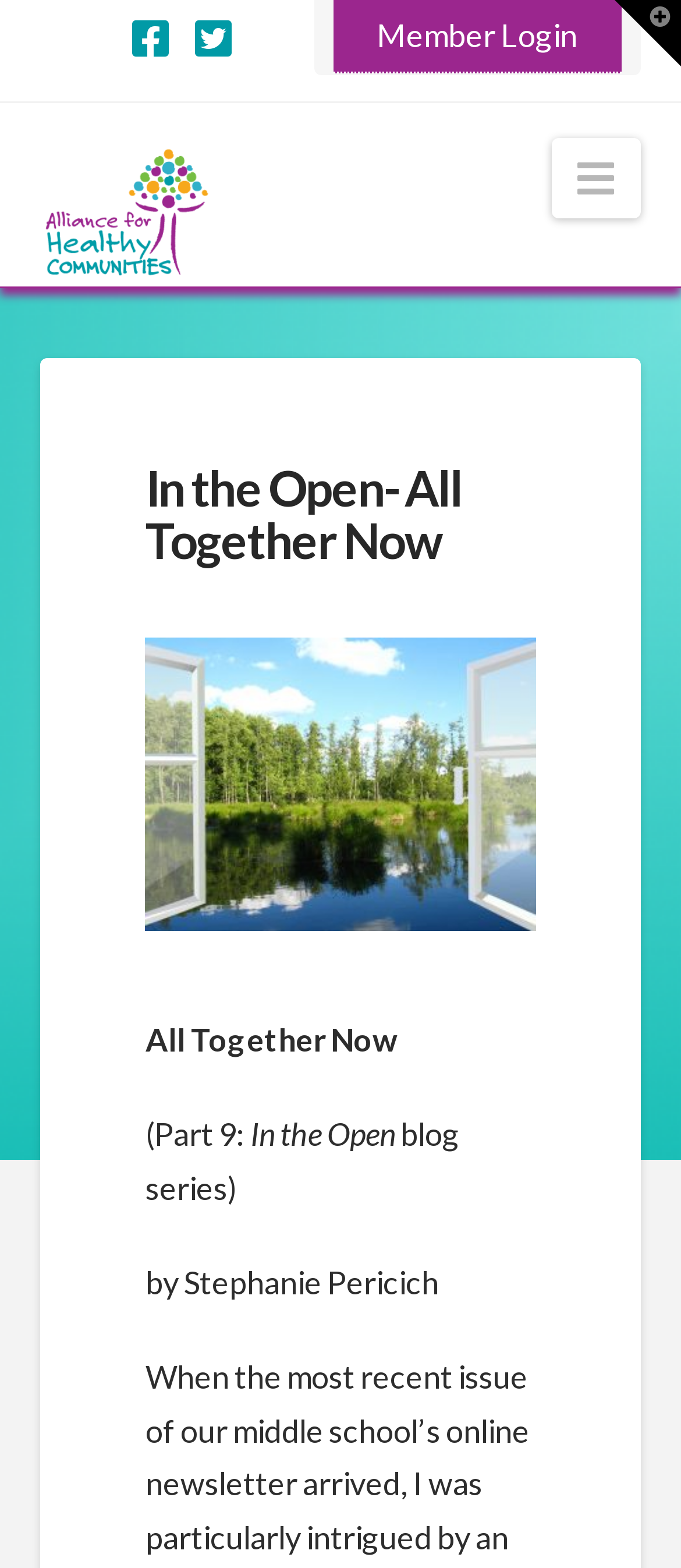What is the purpose of the toggle button on the top right?
Answer the question with detailed information derived from the image.

I found the answer by looking at the link element with the text ' Toggle the Widgetbar' which is located at the top right of the page and has a bounding box coordinate that indicates it is a toggle button.